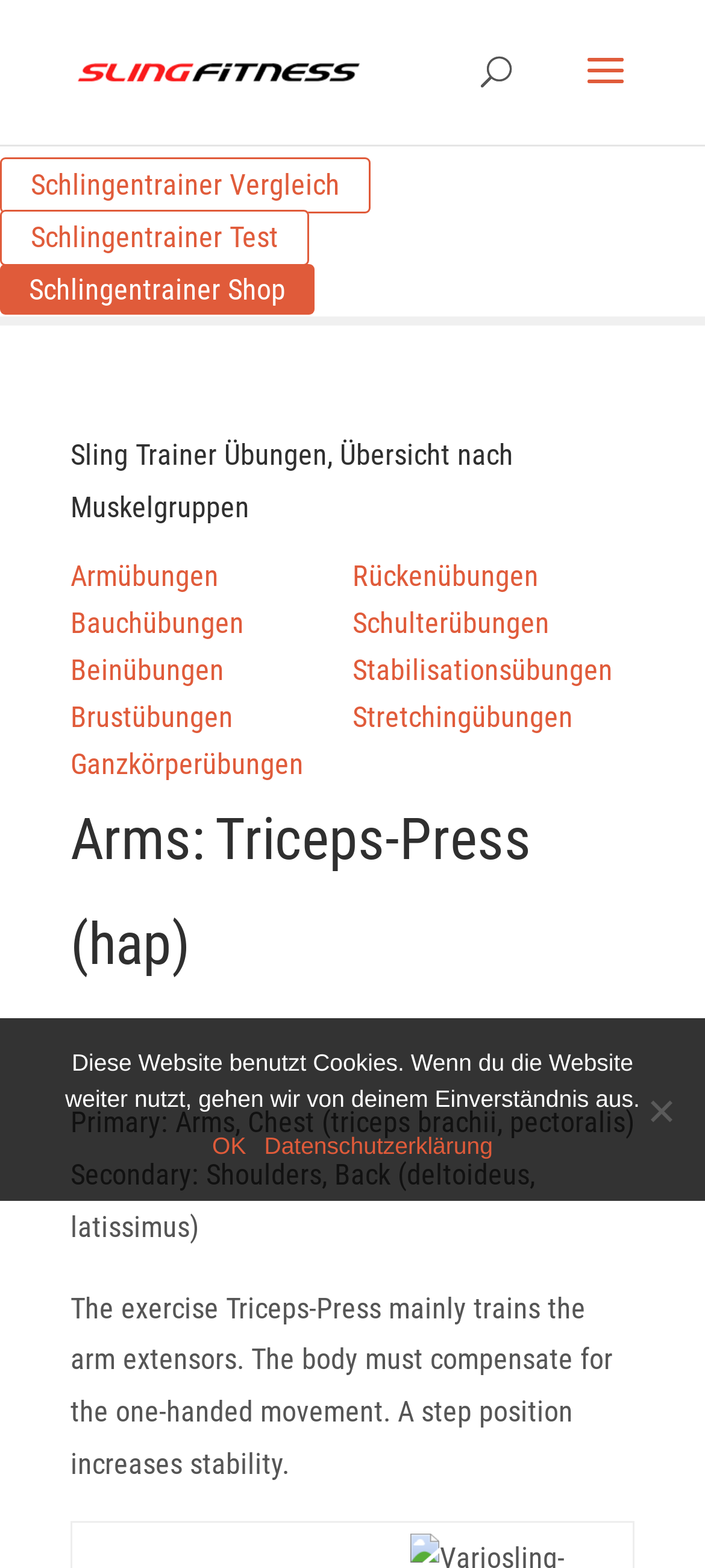Please provide a comprehensive answer to the question below using the information from the image: How many secondary muscle groups are involved in the Triceps-Press exercise?

I found the StaticText element that describes the Triceps-Press exercise, which states 'Secondary: Shoulders, Back (deltoideus, latissimus)'. Therefore, there are 2 secondary muscle groups involved in the Triceps-Press exercise, which are Shoulders and Back.